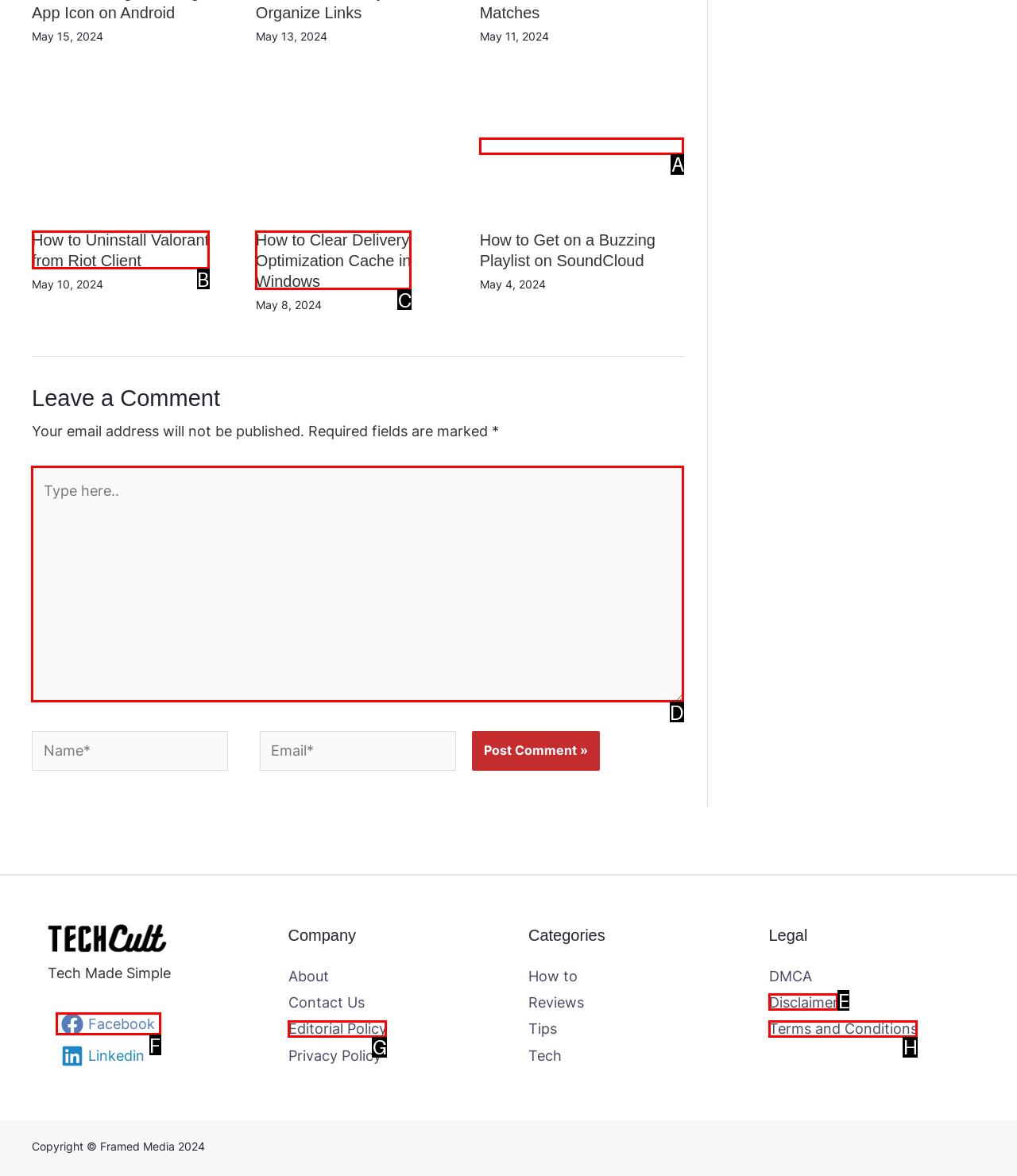Choose the HTML element that should be clicked to achieve this task: Type in the comment box
Respond with the letter of the correct choice.

D